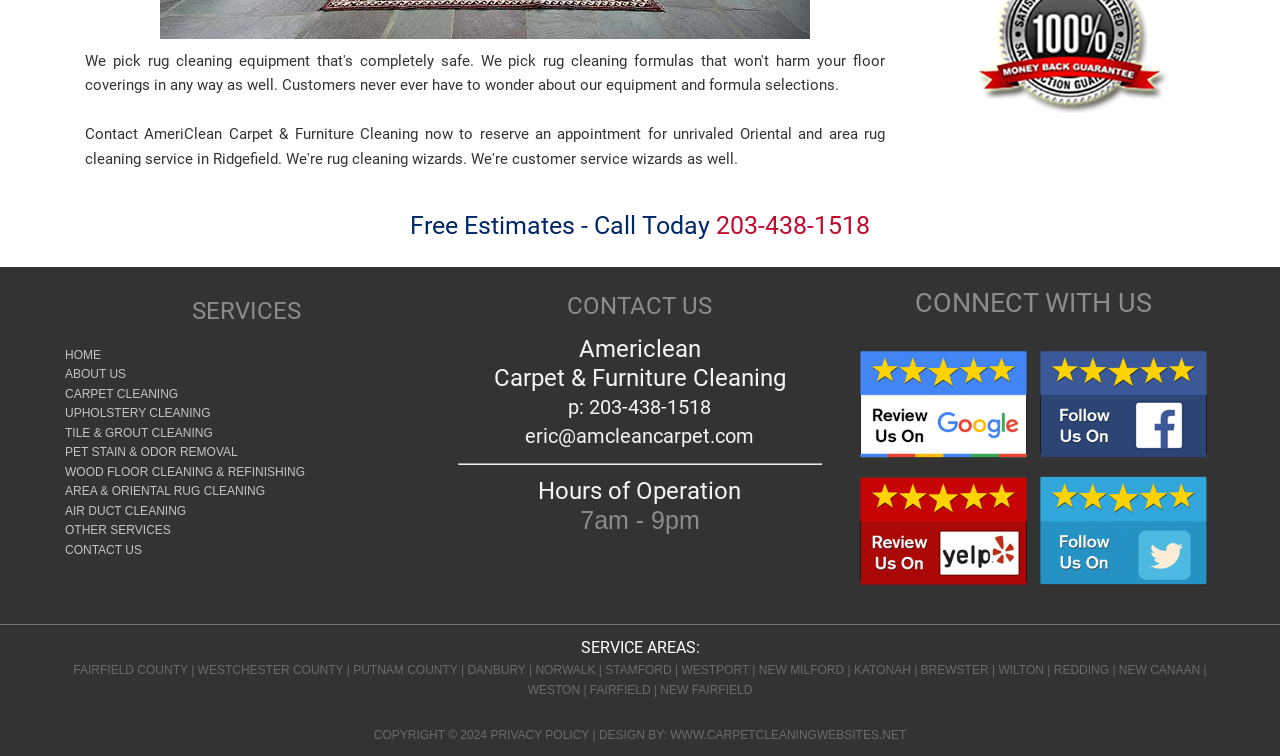Determine the bounding box coordinates of the clickable region to execute the instruction: "Click on the 'HOME' link". The coordinates should be four float numbers between 0 and 1, denoted as [left, top, right, bottom].

[0.051, 0.46, 0.079, 0.478]